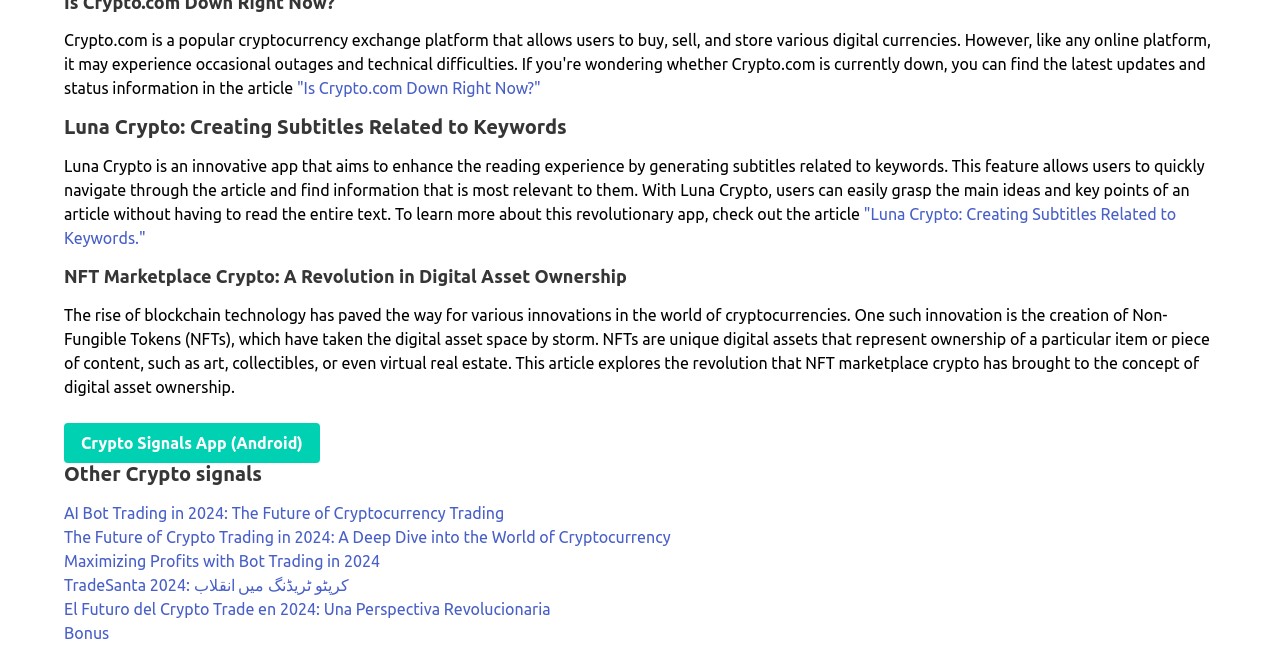Reply to the question below using a single word or brief phrase:
What do NFTs represent?

Ownership of digital assets